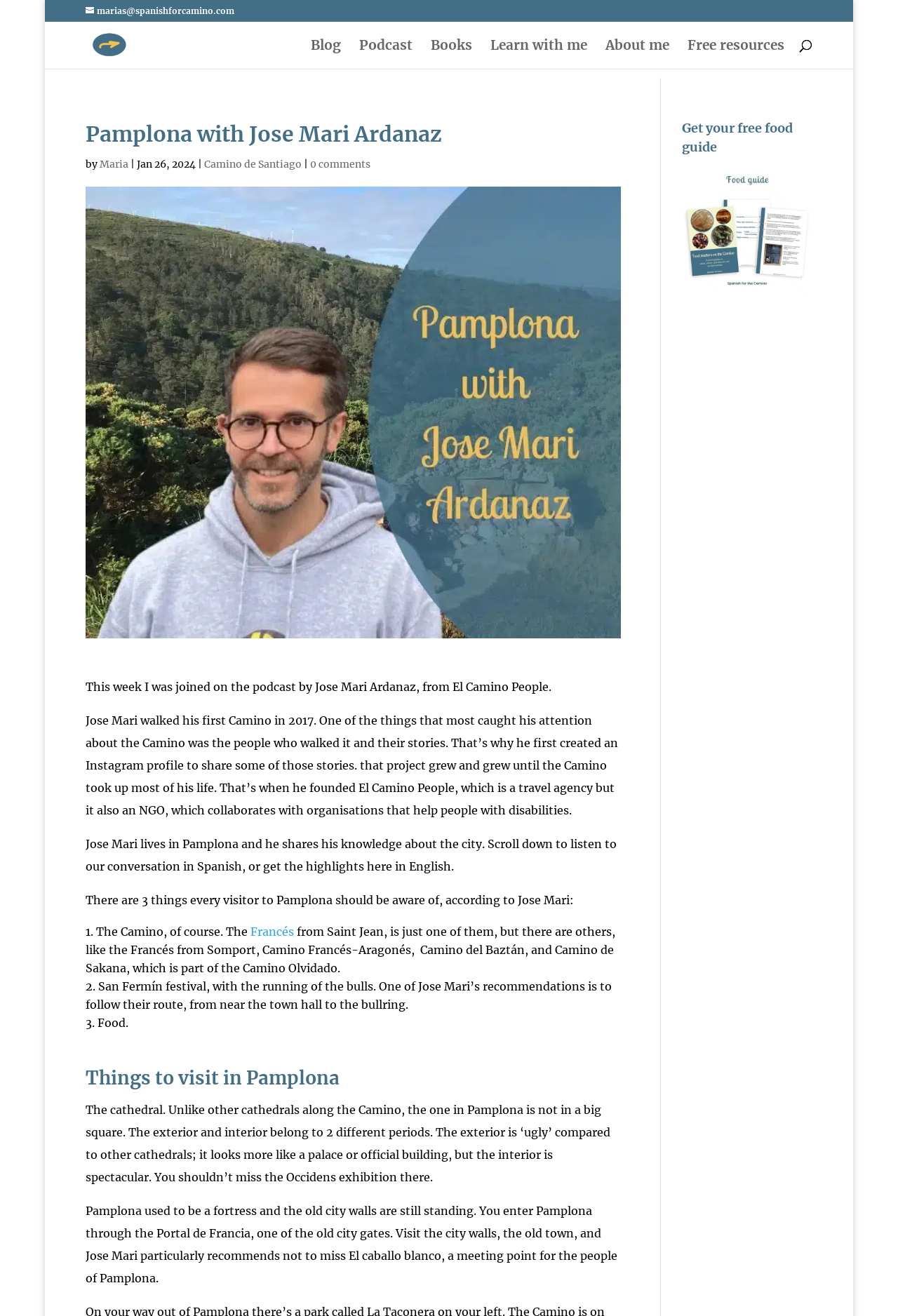Please specify the bounding box coordinates of the element that should be clicked to execute the given instruction: 'Search for something'. Ensure the coordinates are four float numbers between 0 and 1, expressed as [left, top, right, bottom].

[0.095, 0.016, 0.905, 0.017]